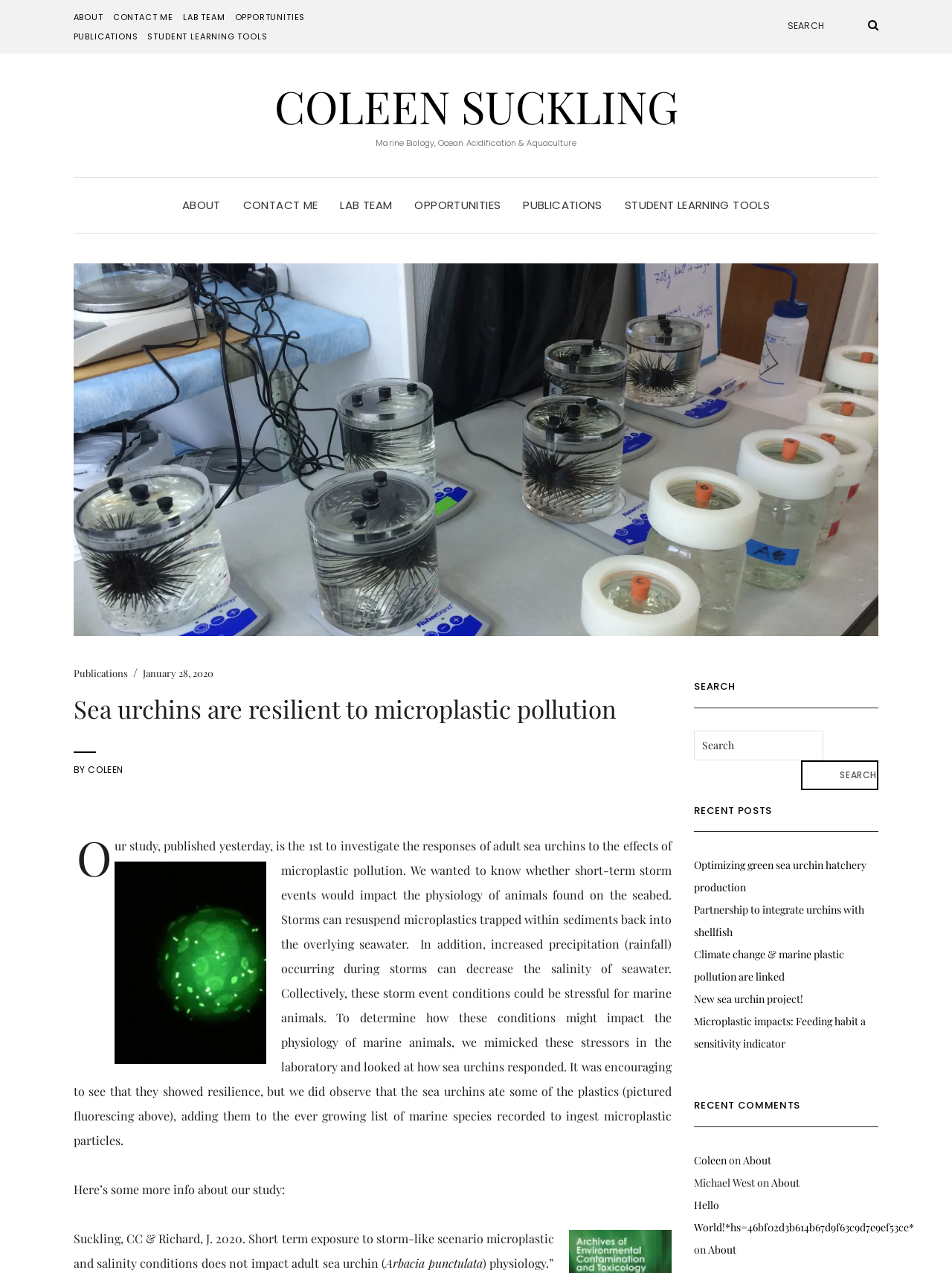Describe all visible elements and their arrangement on the webpage.

This webpage is about Coleen Suckling, a marine biologist, and her research on sea urchins and microplastic pollution. At the top of the page, there are several links to different sections of the website, including "About", "Contact Me", "Lab Team", "Opportunities", and "Publications". Below these links, there is a search bar with a magnifying glass icon.

The main content of the page is an article about a study on the effects of microplastic pollution on adult sea urchins. The article is titled "Sea urchins are resilient to microplastic pollution" and has a heading that reads "BY Coleen". The article begins by explaining that the study is the first to investigate the responses of adult sea urchins to microplastic pollution and that the researchers wanted to know whether short-term storm events would impact the physiology of animals found on the seabed.

There is an image of fluorescing microplastics above the article, and the text describes how the researchers mimicked storm event conditions in the laboratory to study the effects on sea urchins. The article concludes that the sea urchins showed resilience to the stressors, but did ingest some of the microplastic particles.

Below the article, there are several links to related studies and publications, including a citation for the study mentioned in the article. On the right side of the page, there are headings for "SEARCH", "RECENT POSTS", and "RECENT COMMENTS". The "RECENT POSTS" section lists several links to other articles on the website, including "Optimizing green sea urchin hatchery production" and "Climate change & marine plastic pollution are linked". The "RECENT COMMENTS" section lists several comments from users, including Coleen and Michael West, with links to the articles they commented on.